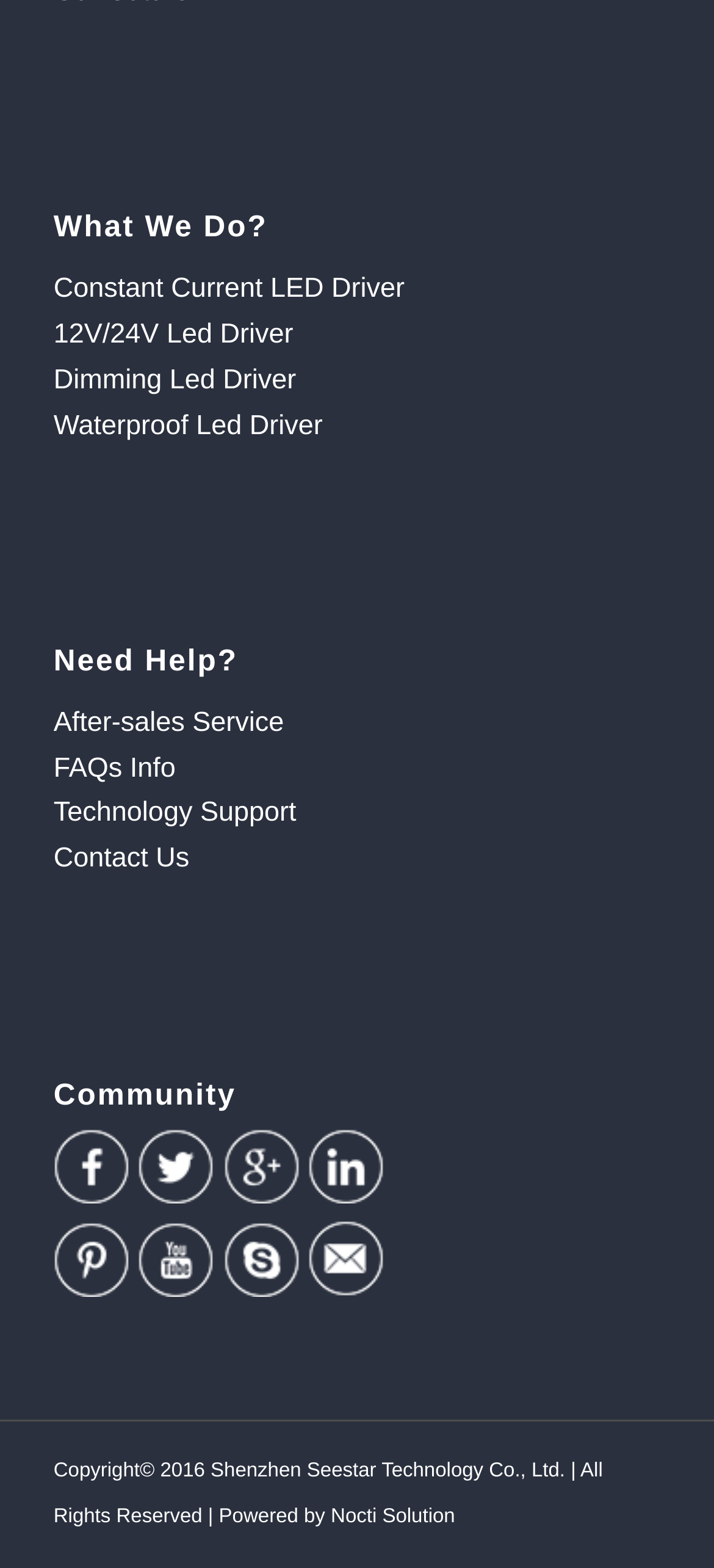Determine the bounding box coordinates for the UI element described. Format the coordinates as (top-left x, top-left y, bottom-right x, bottom-right y) and ensure all values are between 0 and 1. Element description: Toggle navigation

None